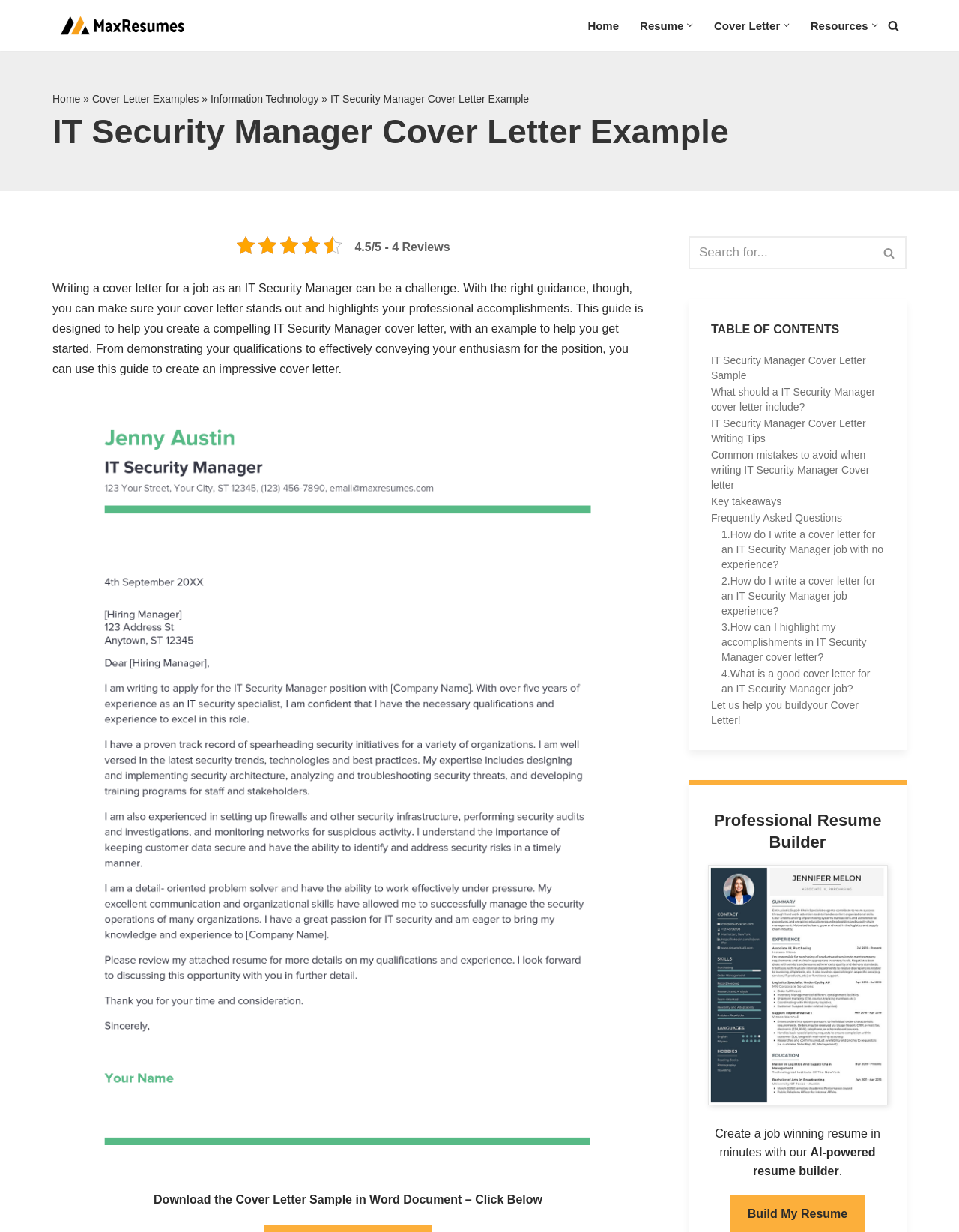Summarize the webpage comprehensively, mentioning all visible components.

This webpage is about creating a job-winning cover letter for an IT Security Manager position. At the top, there is a navigation menu with links to "Home", "Resume", "Cover Letter", and "Resources". Below the navigation menu, there is a breadcrumbs section showing the current page's location, which is "Home > Cover Letter Examples > Information Technology > IT Security Manager Cover Letter Example".

The main content of the page starts with a heading that reads "IT Security Manager Cover Letter Example" and a rating of 4.5/5 based on 4 reviews. Below the heading, there is a paragraph of text that explains the purpose of the guide, which is to help users create a compelling IT Security Manager cover letter.

To the right of the paragraph, there is an image of a cover letter sample. Below the image, there is a call-to-action button to download the cover letter sample in Word document format.

The page then provides a table of contents with links to different sections, including the cover letter sample, what to include in an IT Security Manager cover letter, writing tips, common mistakes to avoid, key takeaways, and frequently asked questions.

In the FAQ section, there are five questions with links to their corresponding answers, including how to write a cover letter with no experience, how to highlight accomplishments, and what makes a good cover letter.

At the bottom of the page, there is a section promoting a professional resume builder, with an image of a resume template and a brief description of the AI-powered resume builder.

Throughout the page, there are several links and buttons, including a search bar at the top right corner, allowing users to navigate and find the information they need easily.